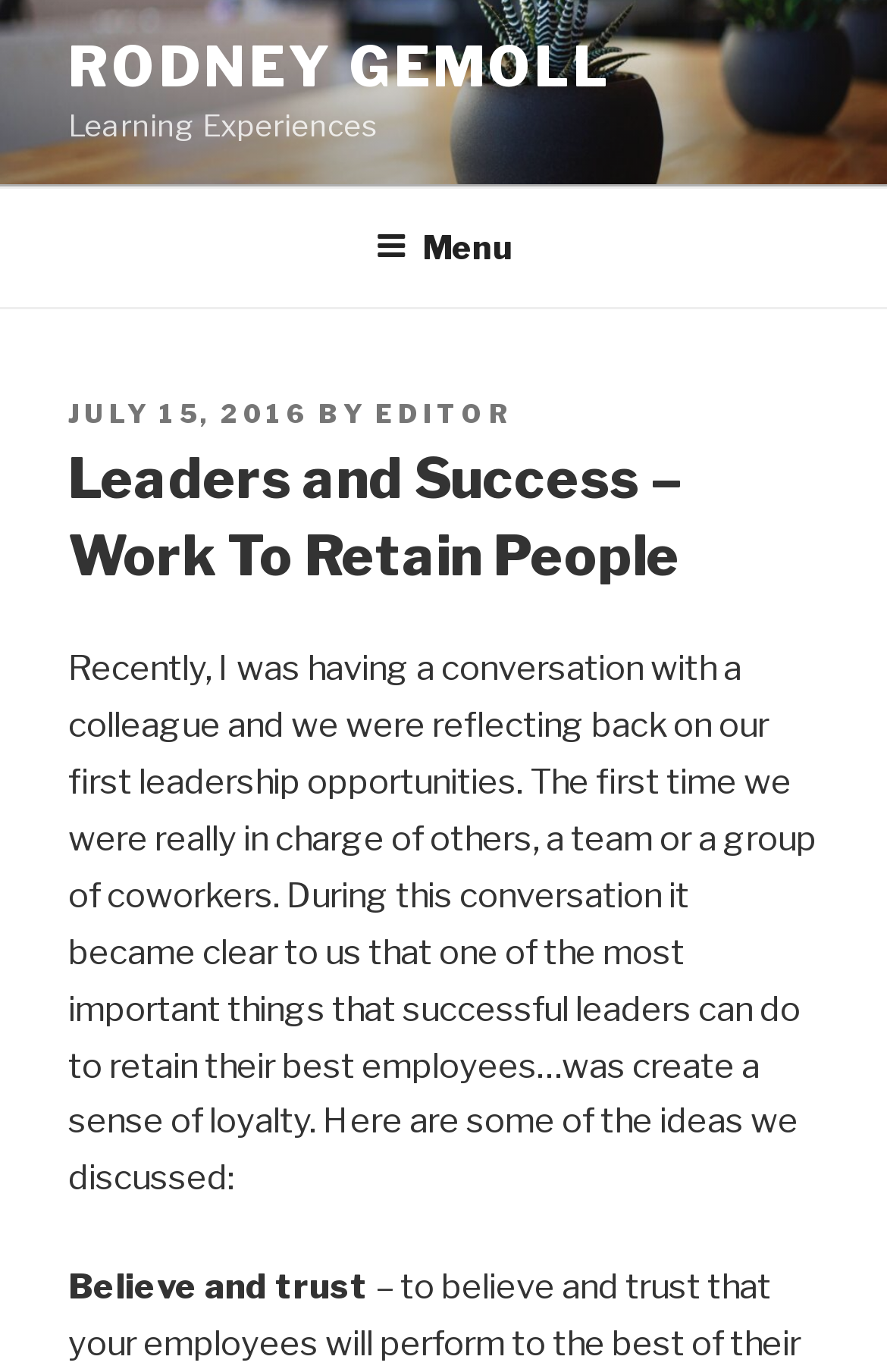Based on what you see in the screenshot, provide a thorough answer to this question: What is the author of the article?

I found the author's name by looking at the section that mentions the posting date and time. The text 'BY' is followed by a link that says 'EDITOR', which indicates that the author of the article is the person or entity referred to as 'EDITOR'.